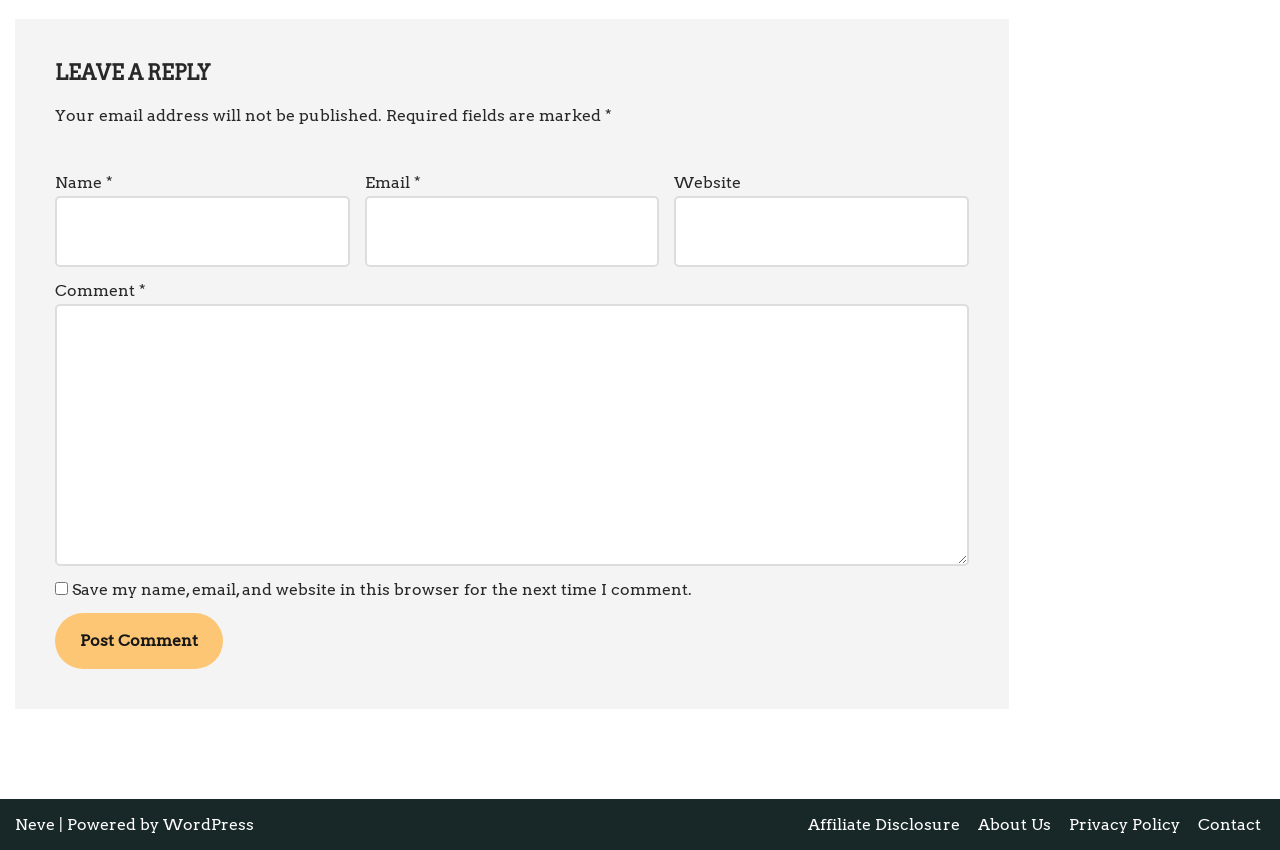Find the bounding box coordinates for the element that must be clicked to complete the instruction: "Visit the Neve website". The coordinates should be four float numbers between 0 and 1, indicated as [left, top, right, bottom].

[0.012, 0.958, 0.043, 0.981]